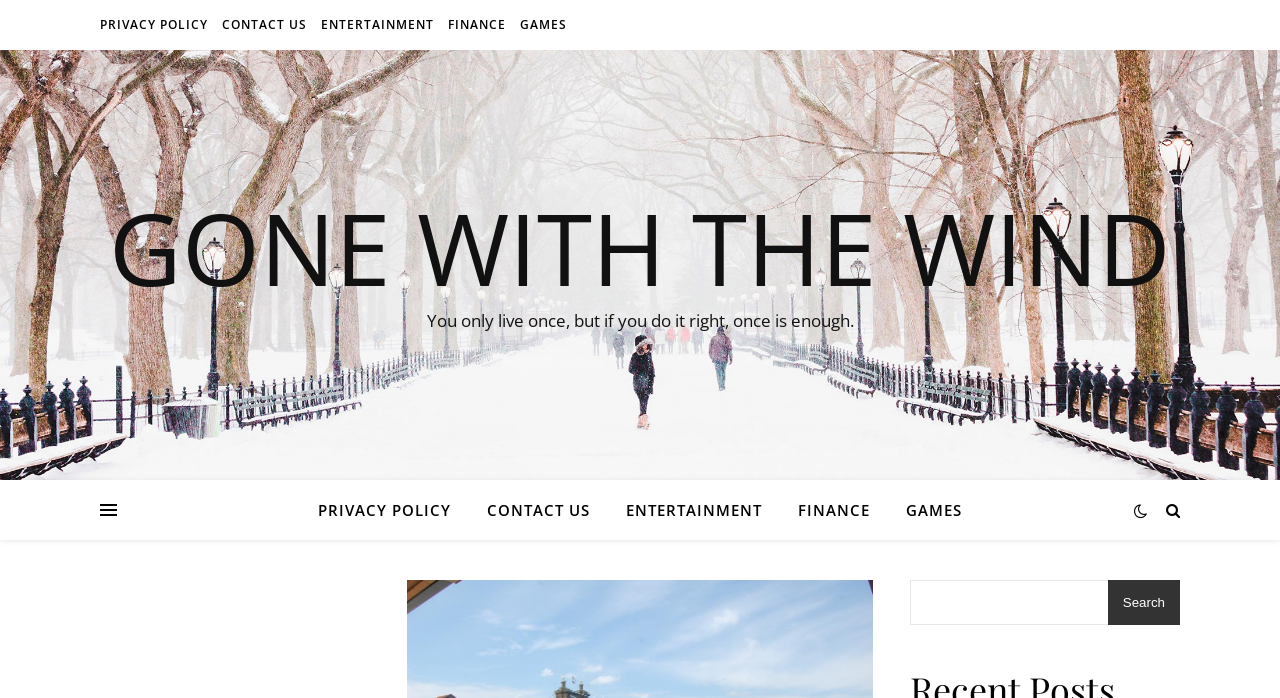Find the bounding box coordinates for the area that must be clicked to perform this action: "Click on PRIVACY POLICY".

[0.078, 0.0, 0.166, 0.072]